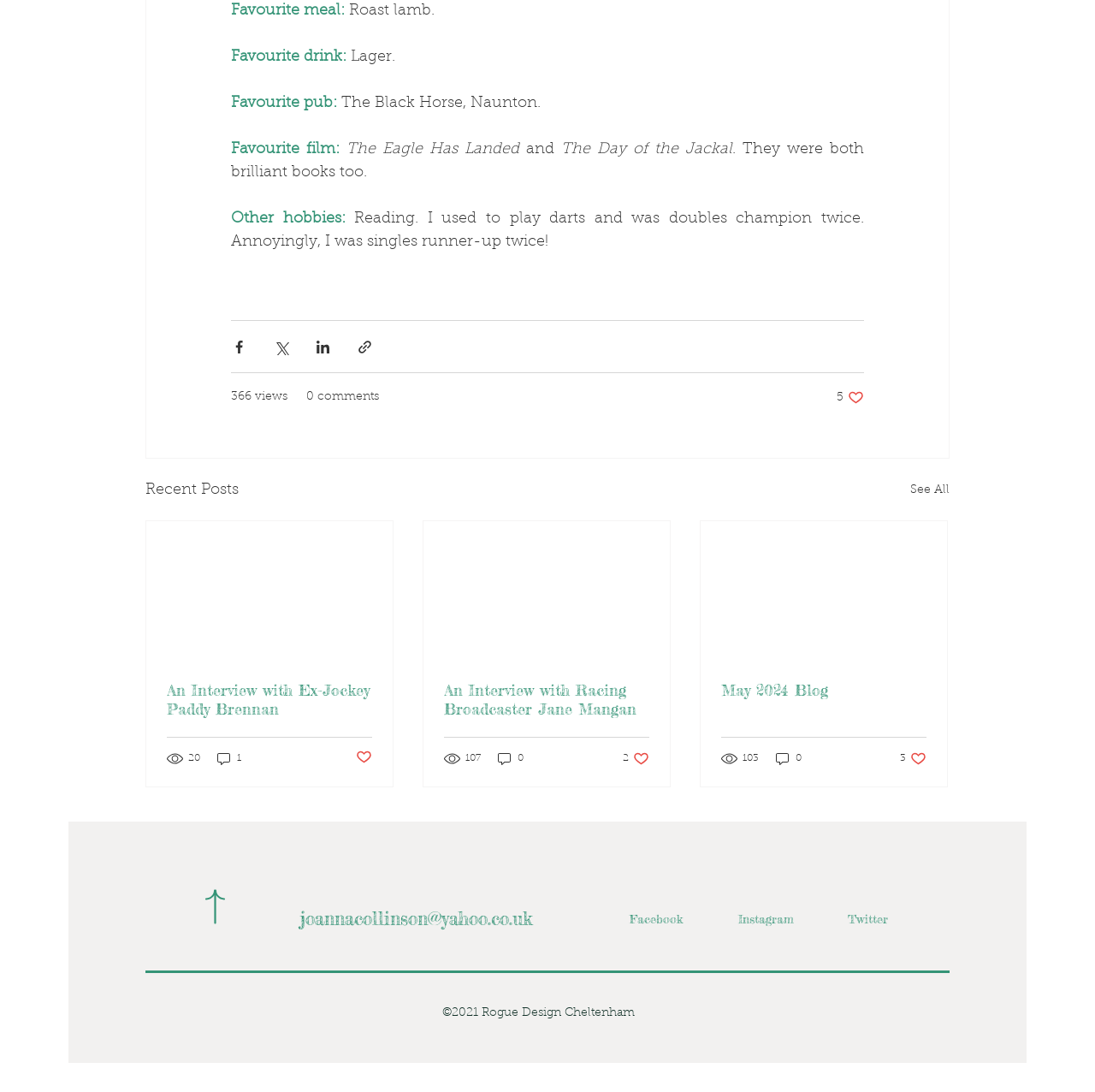Please identify the bounding box coordinates of where to click in order to follow the instruction: "Read the interview with Ex-Jockey Paddy Brennan".

[0.152, 0.623, 0.34, 0.658]